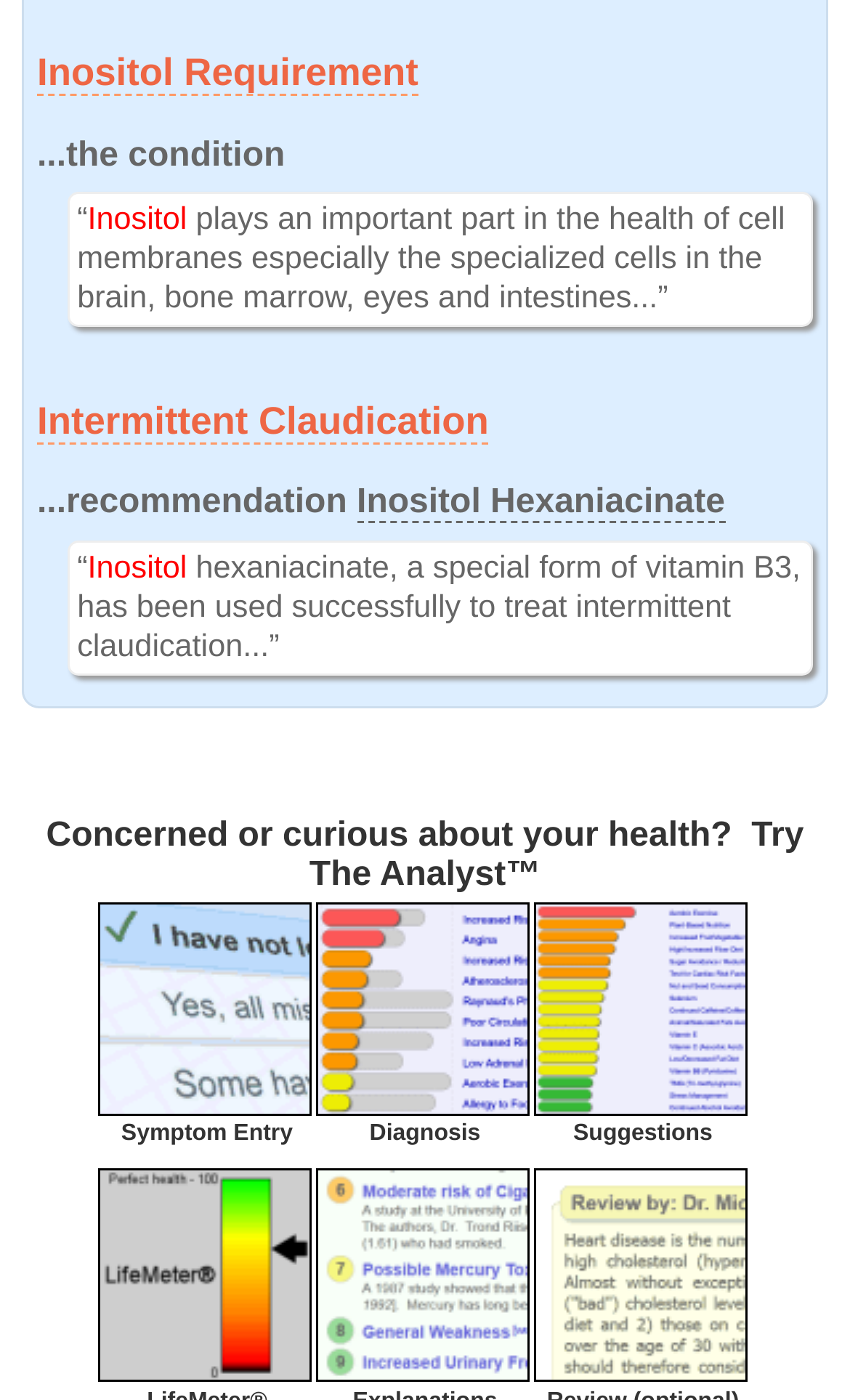Find the bounding box coordinates of the area that needs to be clicked in order to achieve the following instruction: "Read about Intermittent Claudication". The coordinates should be specified as four float numbers between 0 and 1, i.e., [left, top, right, bottom].

[0.044, 0.285, 0.575, 0.318]